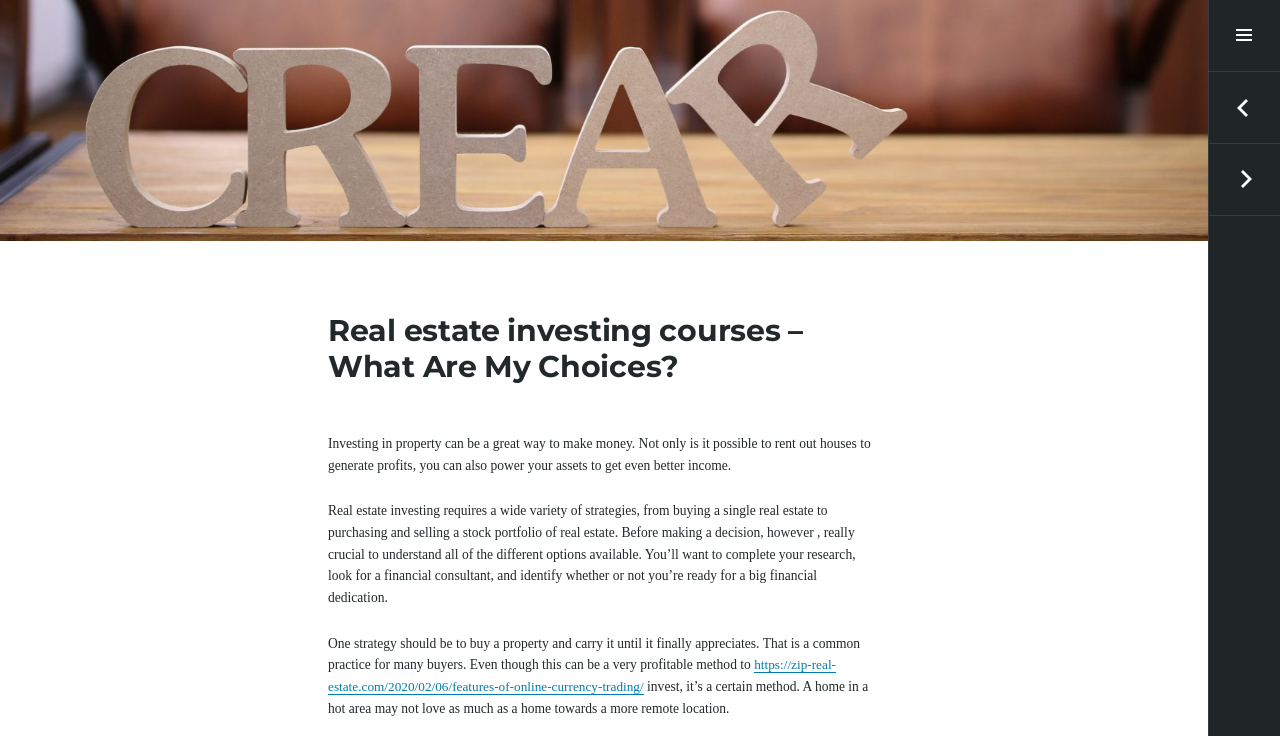Use a single word or phrase to answer this question: 
What is the navigation section called?

投稿ナビゲーション